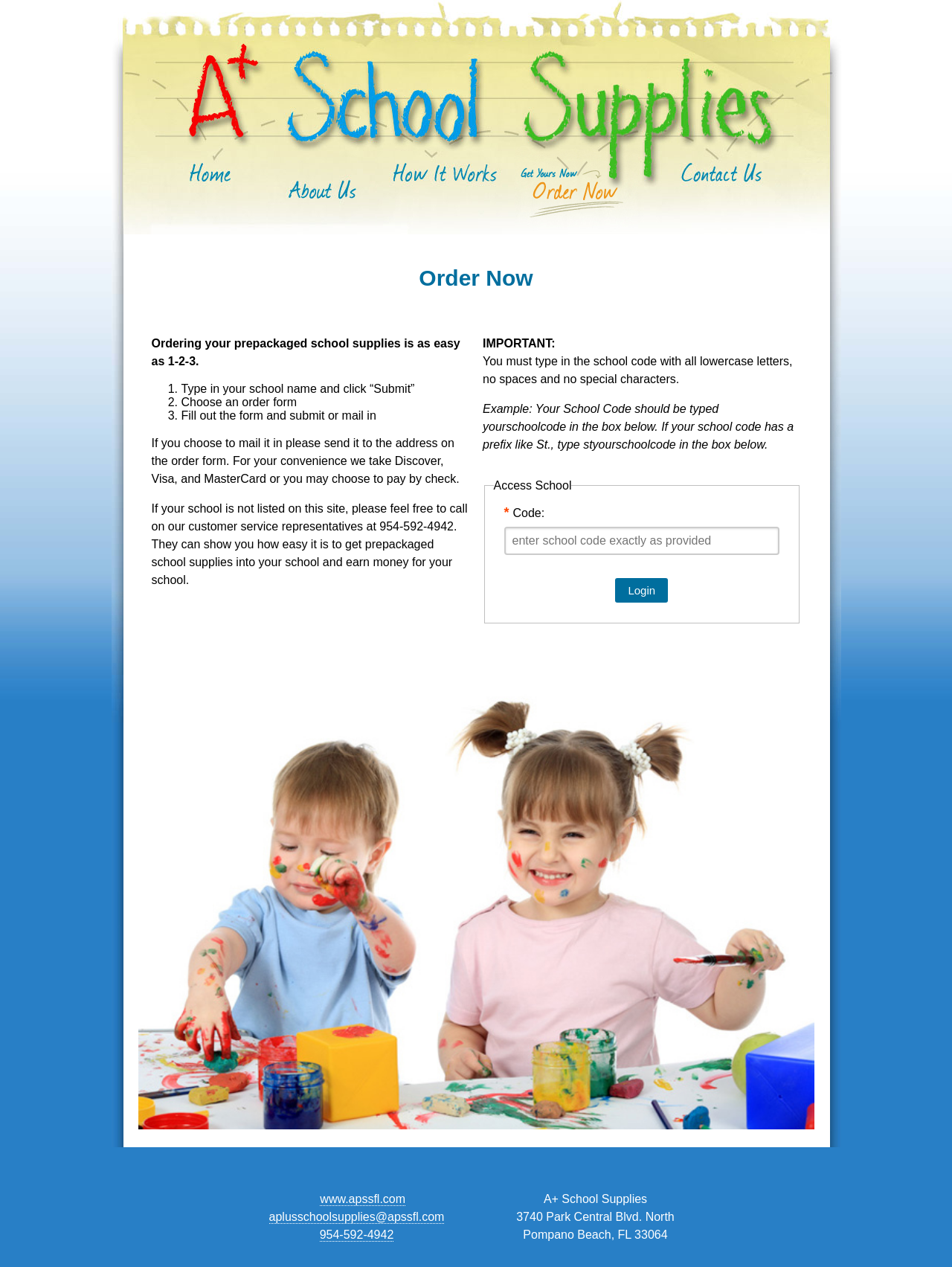Please identify the bounding box coordinates of the element's region that I should click in order to complete the following instruction: "Click on the 'Order A Plus Prepackaged School Supplies' link". The bounding box coordinates consist of four float numbers between 0 and 1, i.e., [left, top, right, bottom].

[0.117, 0.115, 0.281, 0.185]